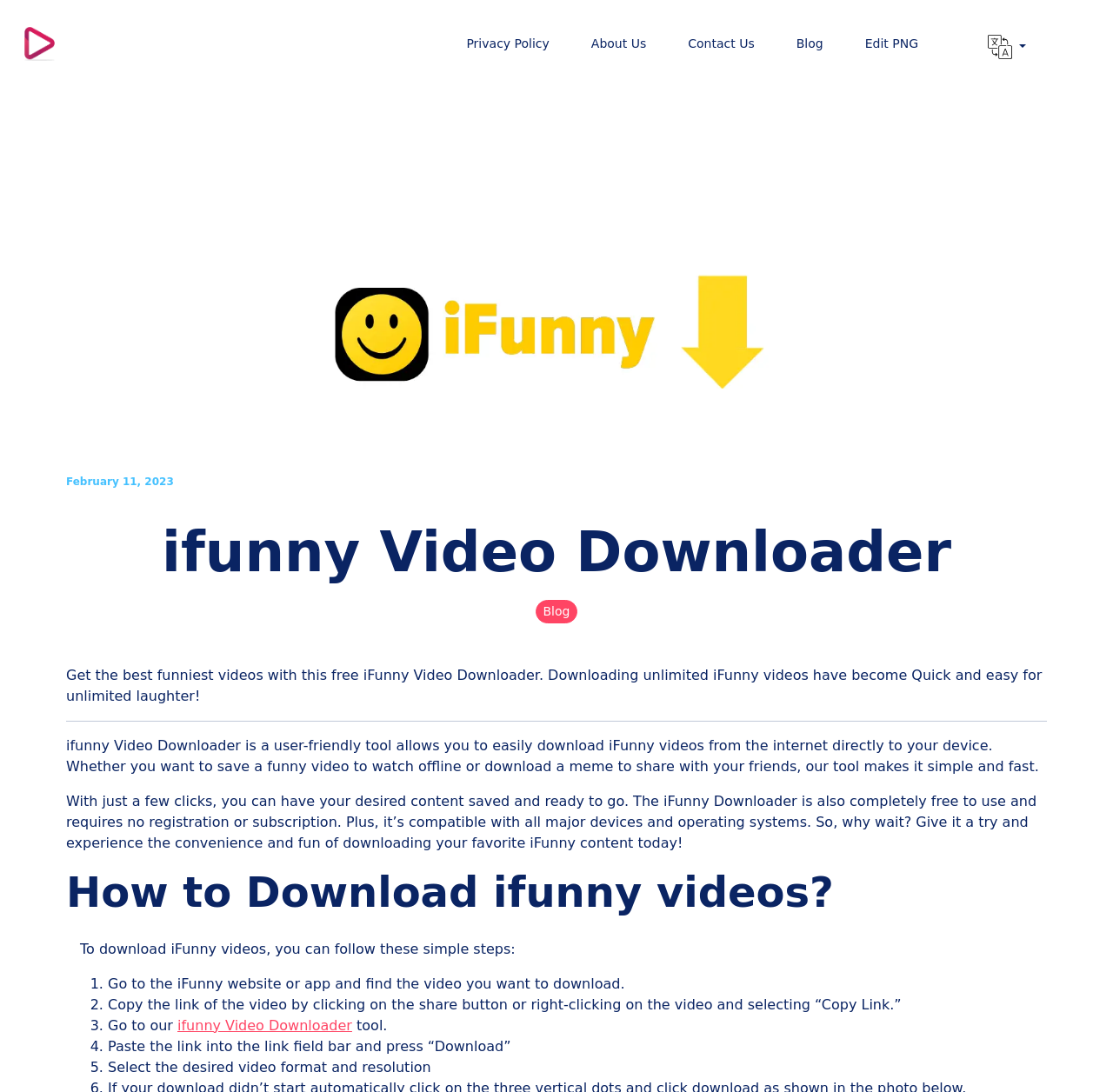What is the compatibility of the iFunny Video Downloader tool?
Offer a detailed and full explanation in response to the question.

According to the webpage, the iFunny Video Downloader tool is compatible with all major devices and operating systems, making it a versatile tool that can be used by anyone regardless of their device or operating system.